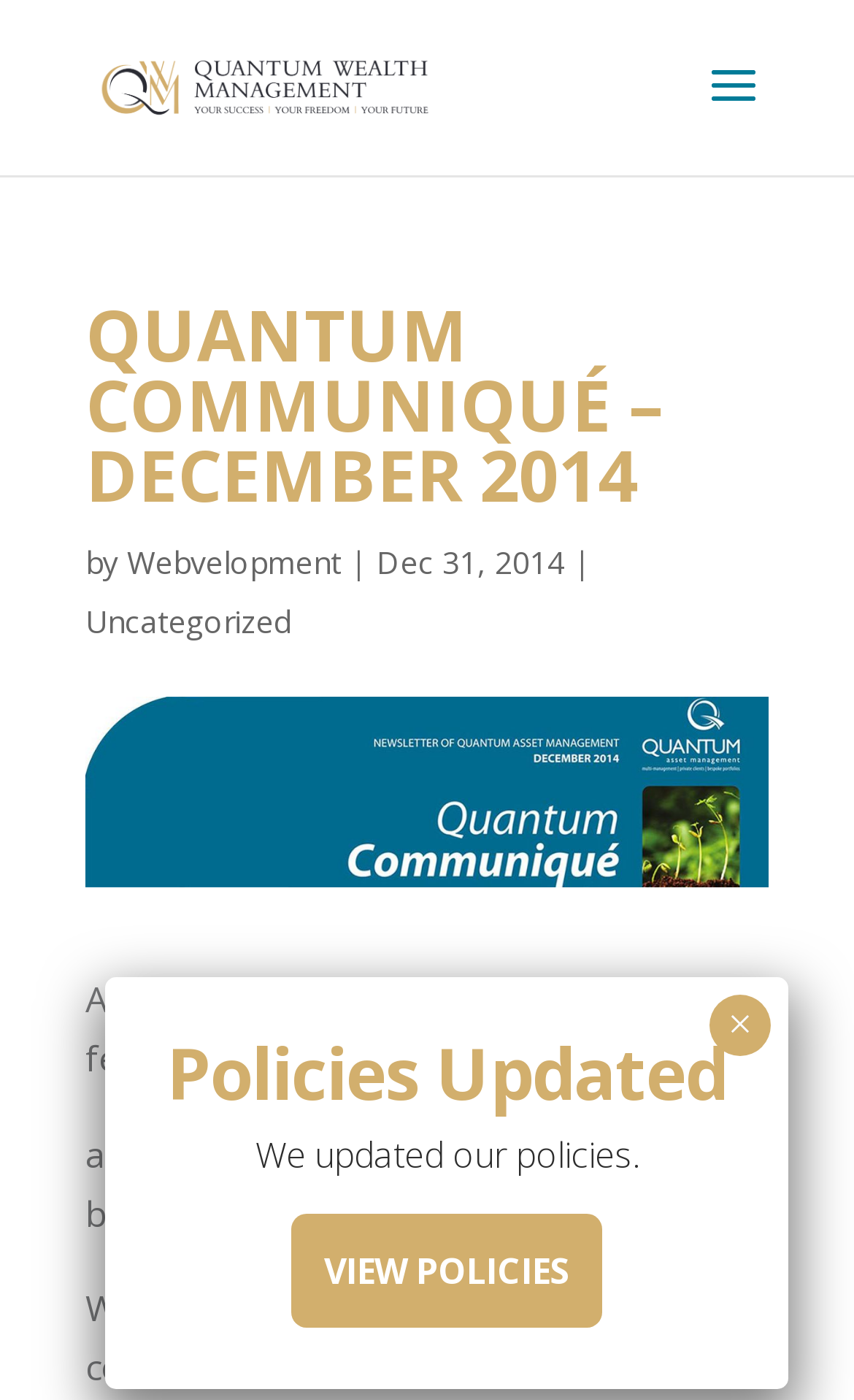Provide the bounding box coordinates of the HTML element described as: "VIEW POLICIES". The bounding box coordinates should be four float numbers between 0 and 1, i.e., [left, top, right, bottom].

[0.341, 0.867, 0.705, 0.948]